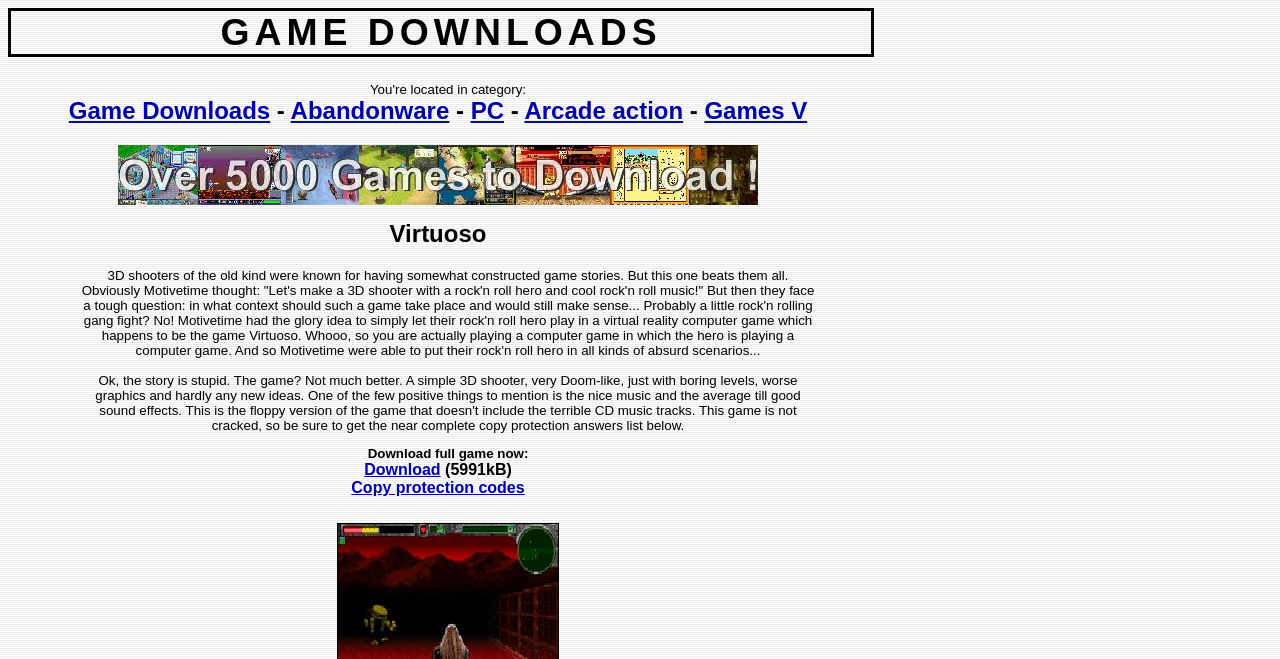Use a single word or phrase to answer this question: 
What is the purpose of the 'Copy protection codes' link?

To access copy protection codes